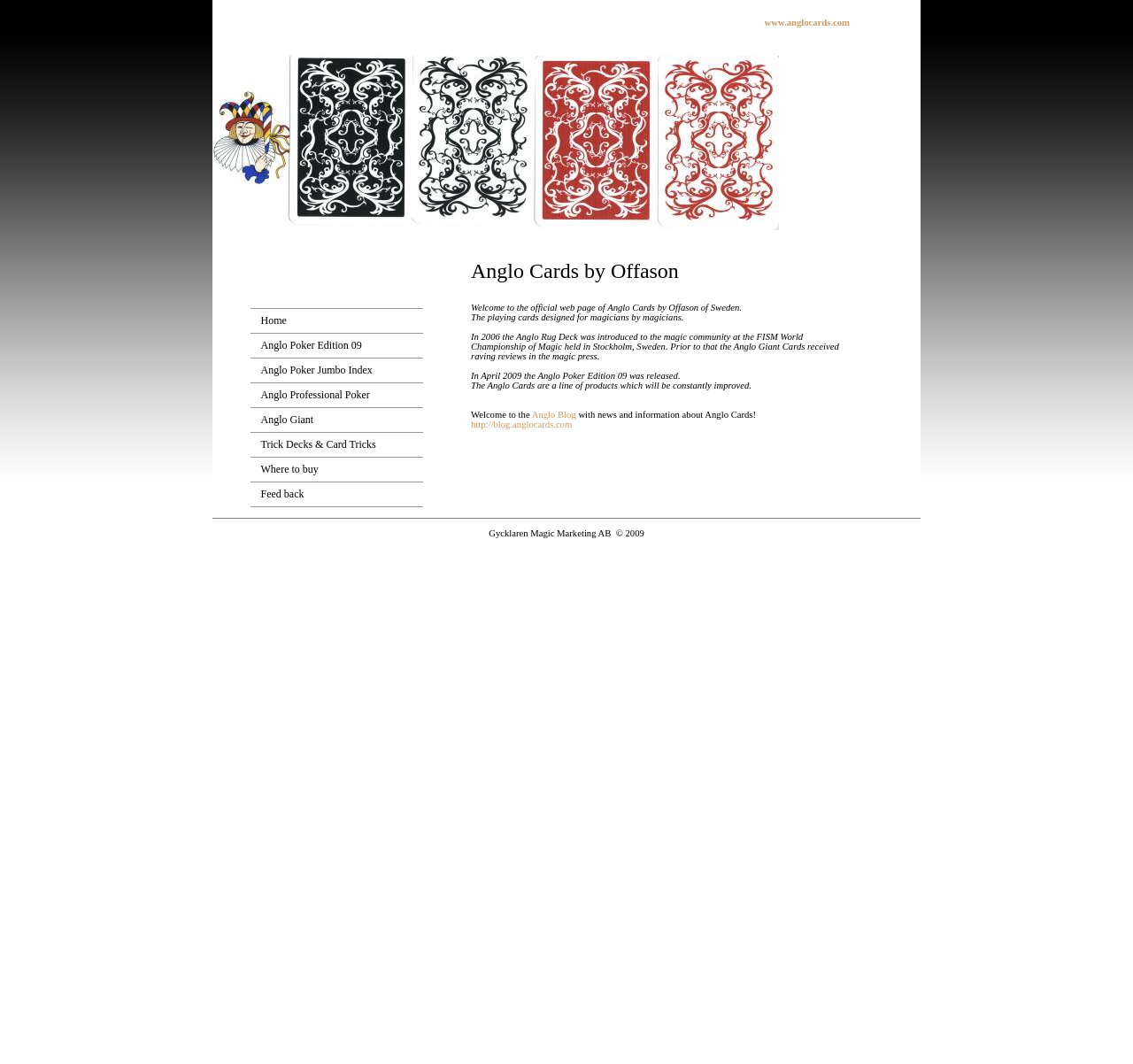Describe every aspect of the webpage in a detailed manner.

The webpage is about Anglo Cards by Offason, a brand of playing cards designed for magicians by magicians. At the top of the page, there is a header section with a table containing the brand name and a welcome message. Below this section, there is a navigation menu with 7 links: Home, Anglo Poker Edition 09, Anglo Poker Jumbo Index, Anglo Professional Poker, Anglo Giant, Trick Decks & Card Tricks, and Where to buy. Each link is placed in a separate row within a table.

To the right of the navigation menu, there is a section with a brief introduction to Anglo Cards, mentioning their history and products. This section also includes a link to the Anglo Blog, which provides news and information about Anglo Cards.

At the bottom of the page, there is a footer section with a copyright notice and a link to the website's homepage. There is also a small image in the footer section, although its content is not specified.

On the right side of the page, there is a separate section with a link to the website's homepage, www.anglocards.com.